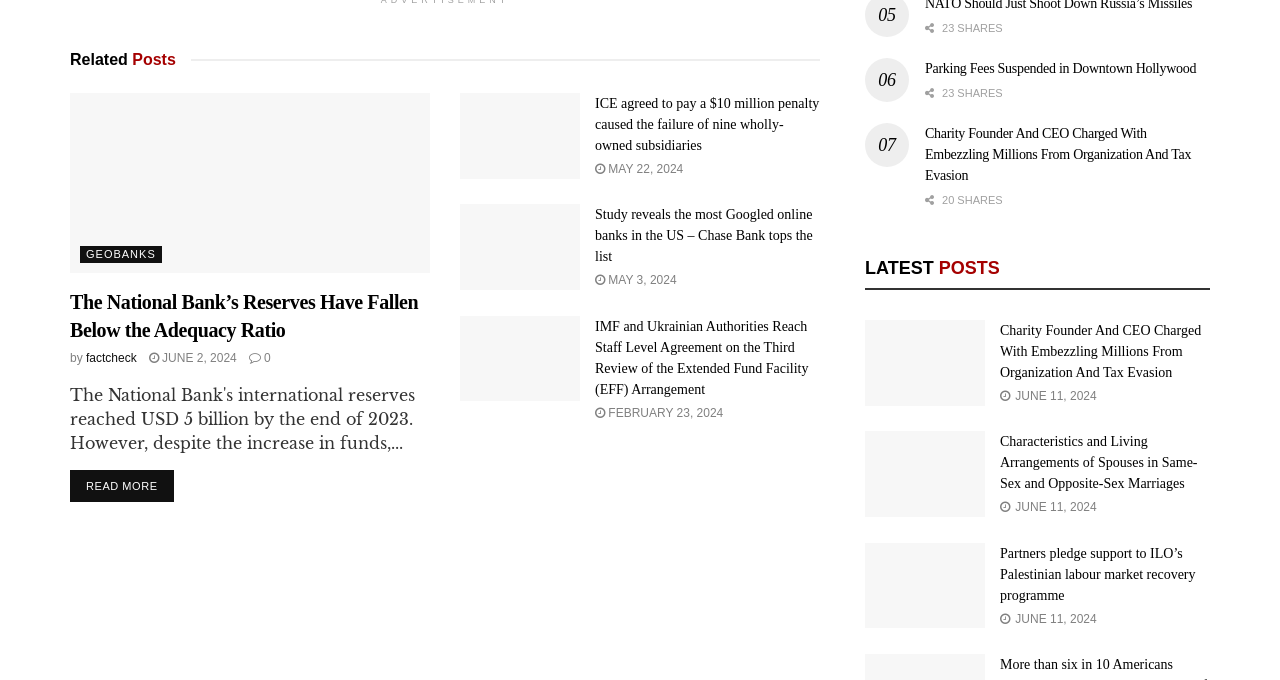What is the topic of the second article?
Based on the visual information, provide a detailed and comprehensive answer.

The second article is about ICE agreeing to pay a $10 million penalty caused by the failure of nine wholly-owned subsidiaries, which can be inferred from the heading and link with the same text.